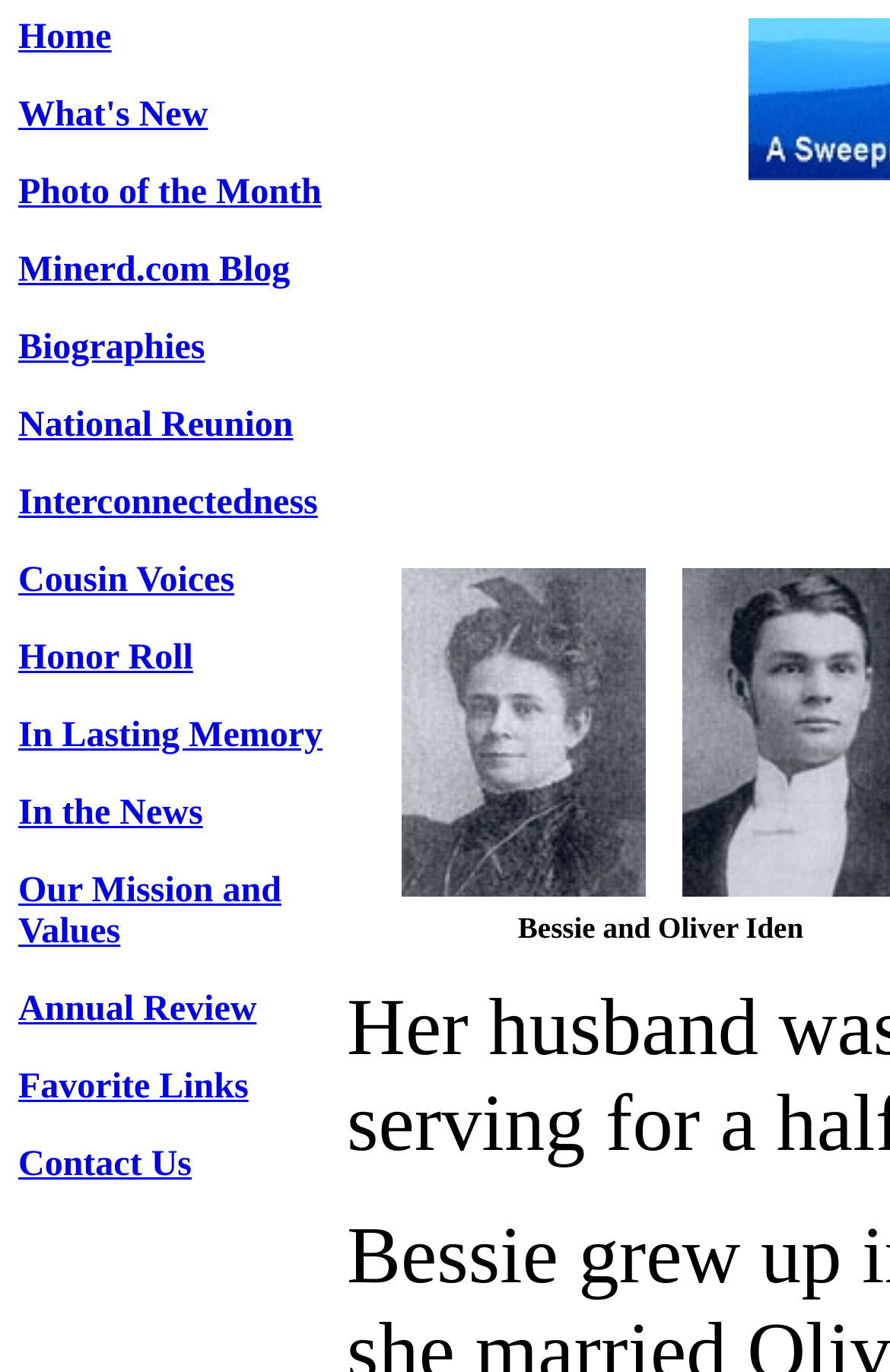Provide a thorough summary of the webpage.

The webpage is dedicated to the biography of Dr. Oliver L. and Bessie (Holmes) Iden of Somerset and Chillicothe, OH. At the top left corner, there is a row of links, including "Home", "What's New", "Photo of the Month", and others, which are aligned horizontally and take up about a quarter of the page's width. 

Below these links, there is a large image that occupies most of the page's width, situated roughly in the middle of the page. The image is not described, but it likely relates to the biography of Dr. Oliver L. and Bessie Iden.

There are no prominent headings or titles on the page, but the links at the top provide a sense of navigation and organization. The overall layout is simple, with a focus on the image and the links.